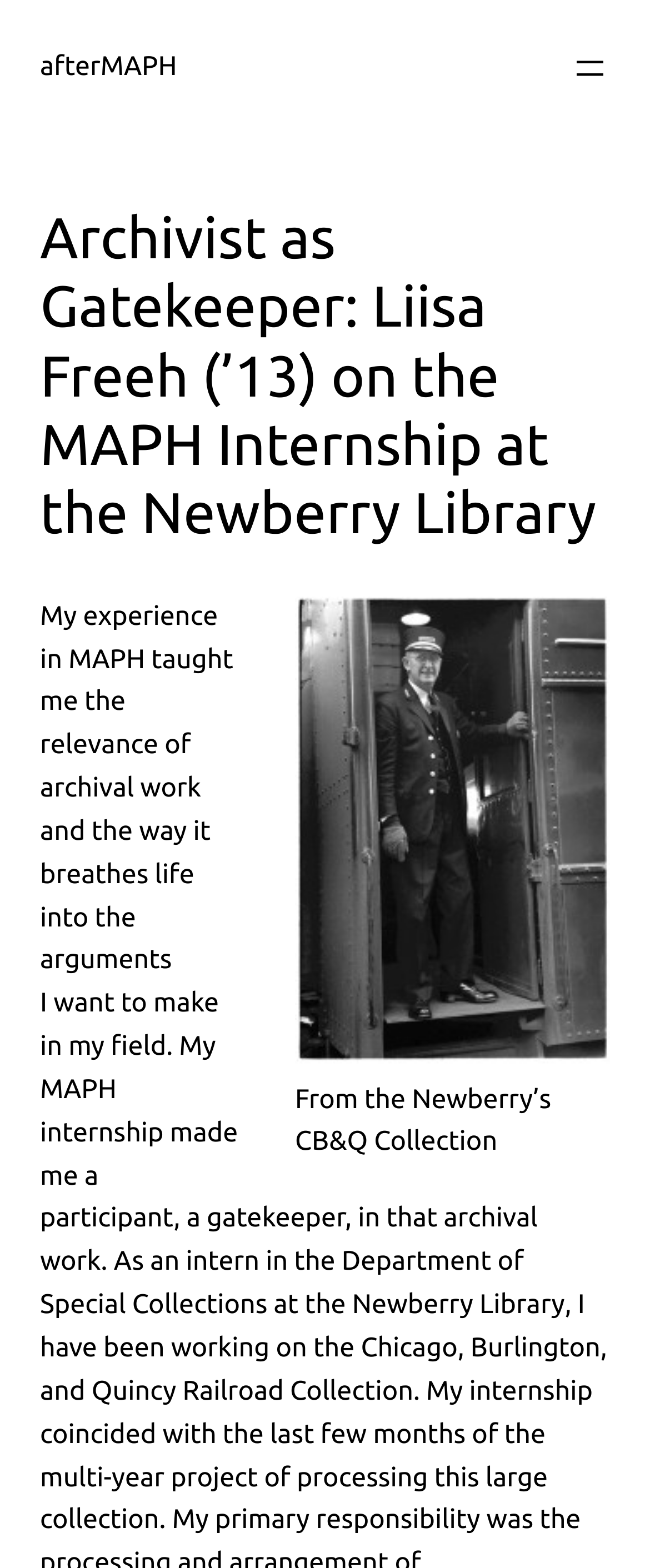Locate the bounding box coordinates of the UI element described by: "Terms and Conditions". The bounding box coordinates should consist of four float numbers between 0 and 1, i.e., [left, top, right, bottom].

None